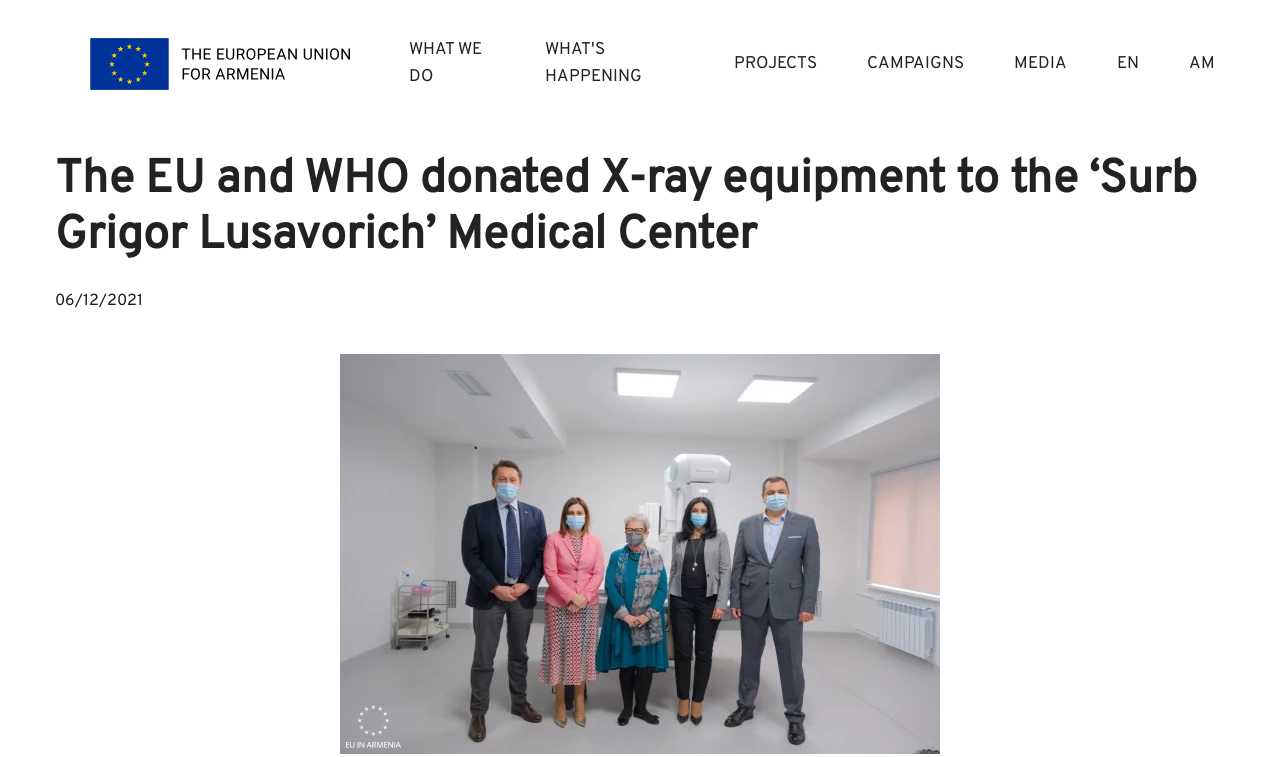Offer a meticulous caption that includes all visible features of the webpage.

The webpage appears to be a news article or press release from the EU for Armenia website. At the top left, there is a link to "Skip to main content" and a link to "Back to home" accompanied by an image of the EU for Armenia logo. 

Below these elements, there is a navigation menu with five buttons: "WHAT WE DO", "WHAT'S HAPPENING", "PROJECTS", "CAMPAIGNS", and "MEDIA", each with a dropdown menu. To the right of these buttons, there are two language options, "EN" and "AM".

The main content of the webpage is a news article with a heading that reads "The EU and WHO donated X-ray equipment to the ‘Surb Grigor Lusavorich’ Medical Center". Below the heading, there is a timestamp indicating the date of the article, "06/12/2021".